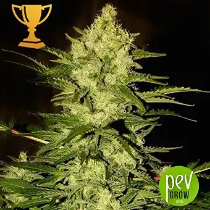Generate an in-depth description of the image.

The image showcases a vibrant cannabis plant, prominently featuring a tall central cola adorned with dense, resinous buds, characteristic of high-quality strains. Above the plant, there is an emblem of a trophy, symbolizing recognition and success, likely indicating that this variety has won awards for its superior quality. In the bottom corner, the logo of "Pevgrow" is displayed, emphasizing the brand associated with the product. The plant's lush green leaves and the glistening buds highlight its health and potential potency, appealing to both enthusiasts and cultivators.